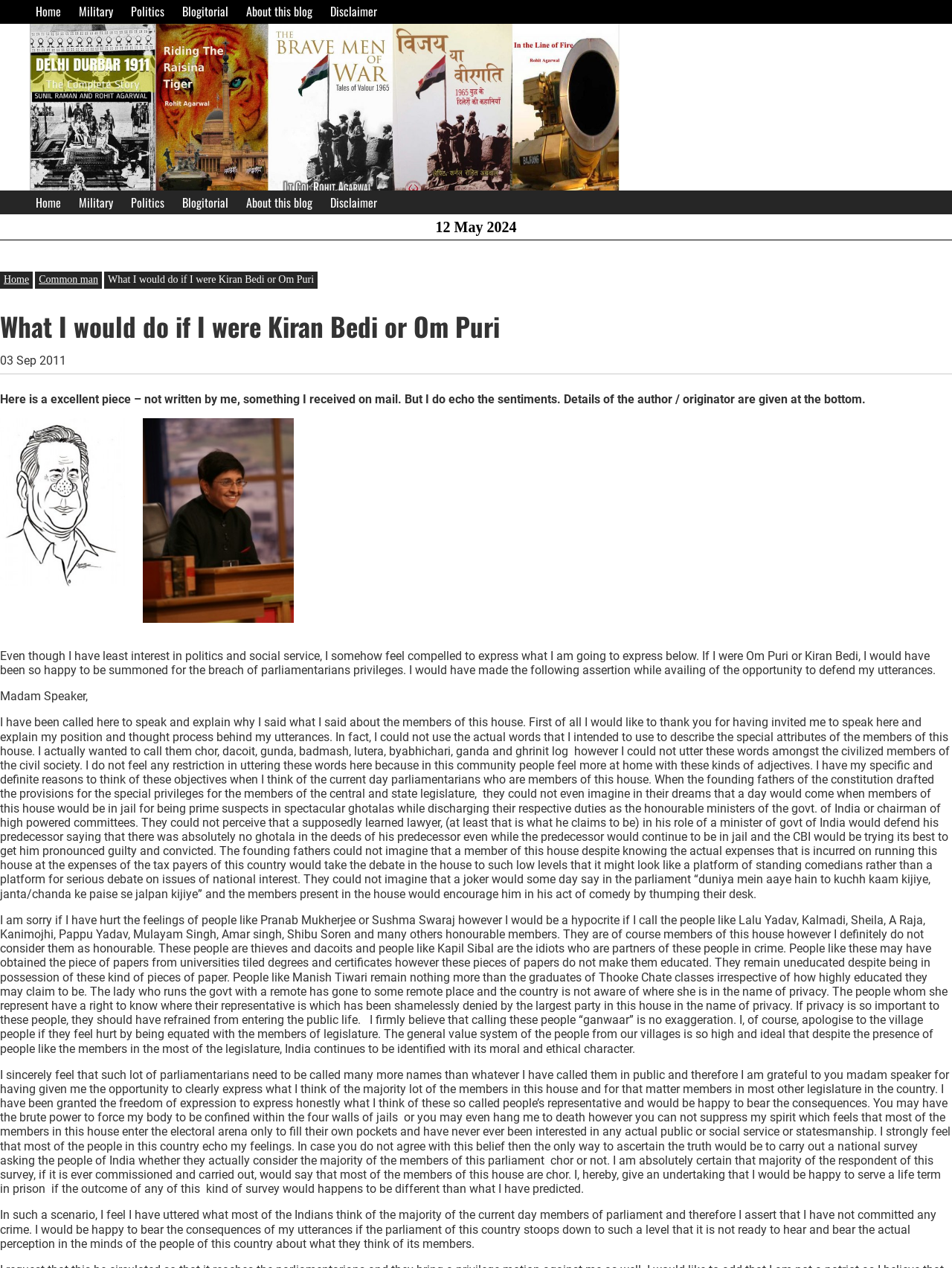Using the webpage screenshot, locate the HTML element that fits the following description and provide its bounding box: "About this blog".

[0.252, 0.15, 0.334, 0.169]